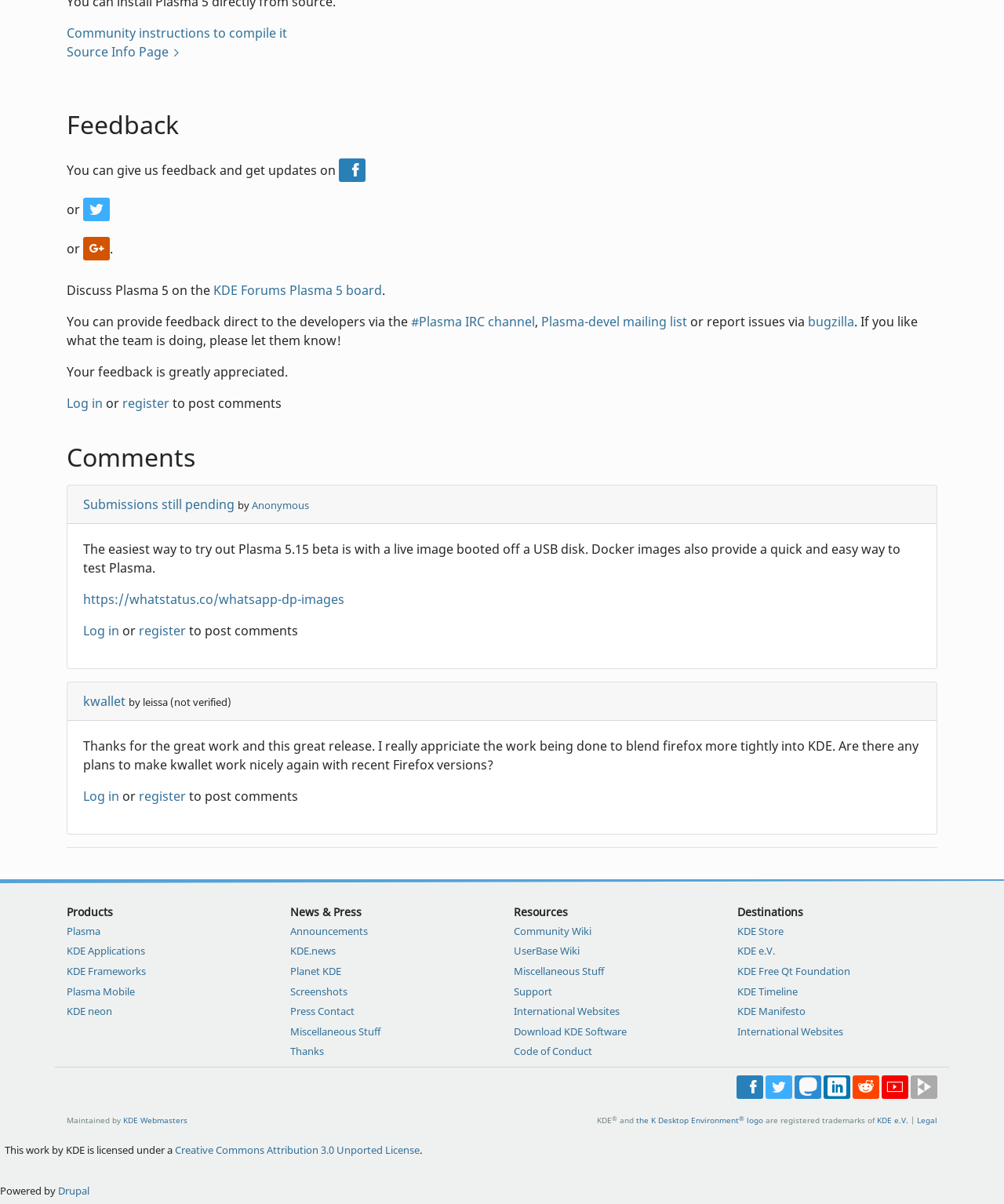What are the social media platforms available for sharing?
Give a single word or phrase as your answer by examining the image.

Facebook, Twitter, Mastodon, LinkedIn, Reddit, YouTube, PeerTube